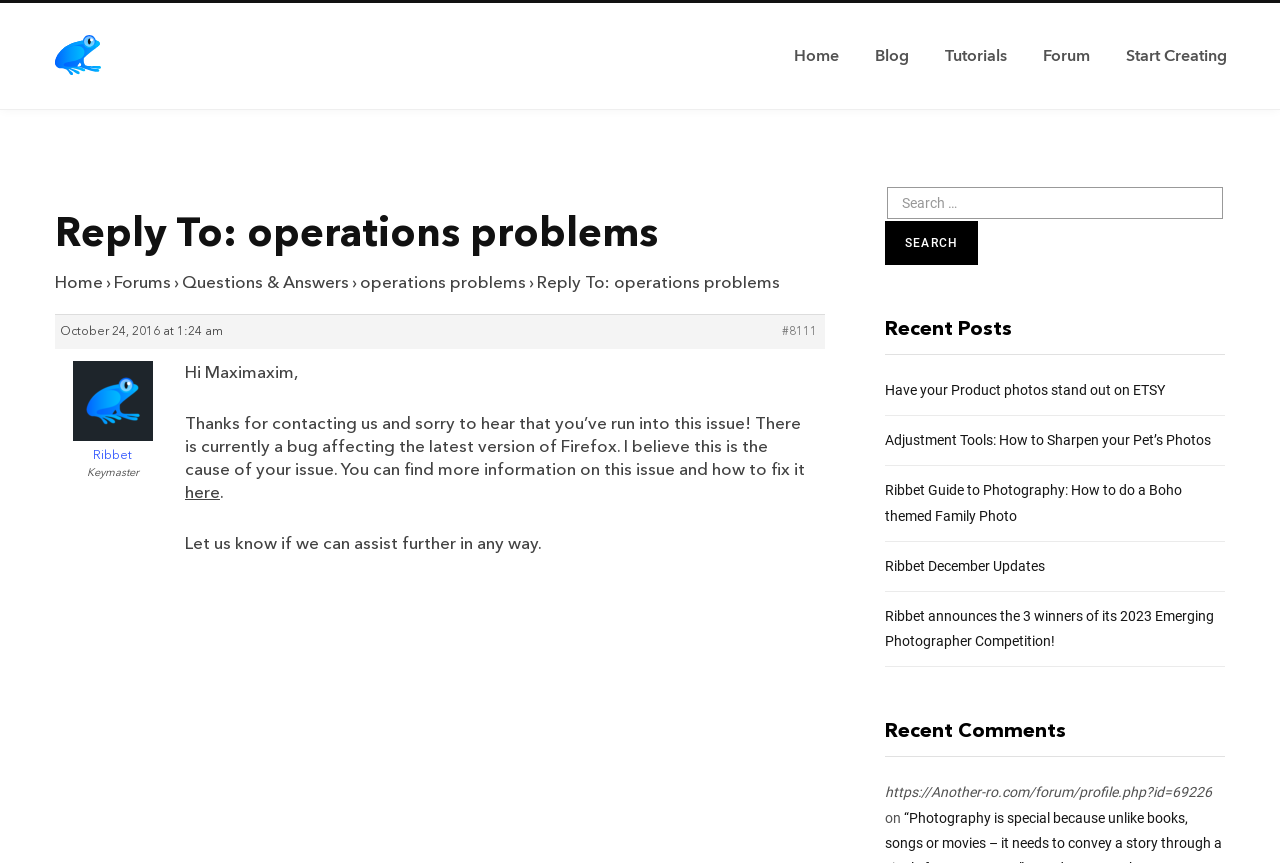What is the topic of the current post?
Answer the question in a detailed and comprehensive manner.

The topic of the current post can be found in the heading of the article, which says 'Reply To: operations problems'. This suggests that the post is a response to a question or issue related to operations problems.